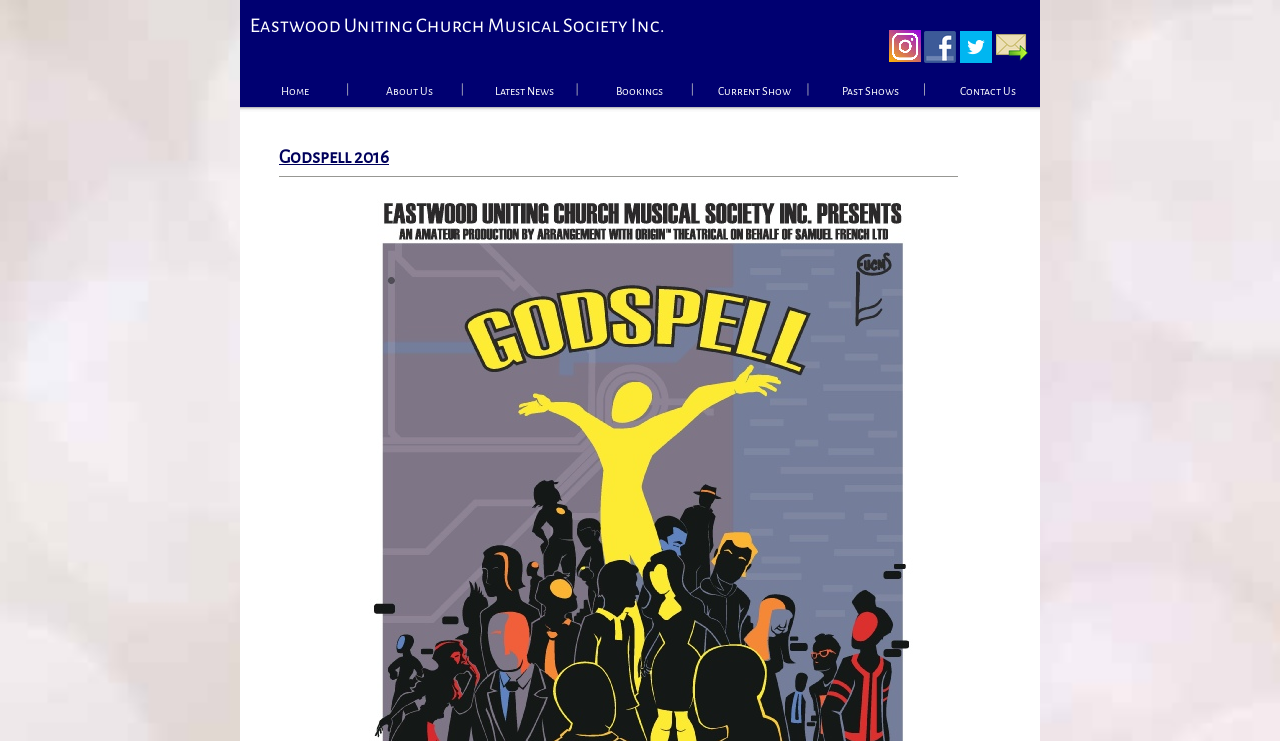Please analyze the image and provide a thorough answer to the question:
How many social media sharing options are available?

I found three image elements with the descriptions 'Share on Facebook', 'Share on Twitter', and 'Share via e-mail', which indicates that there are three social media sharing options available.